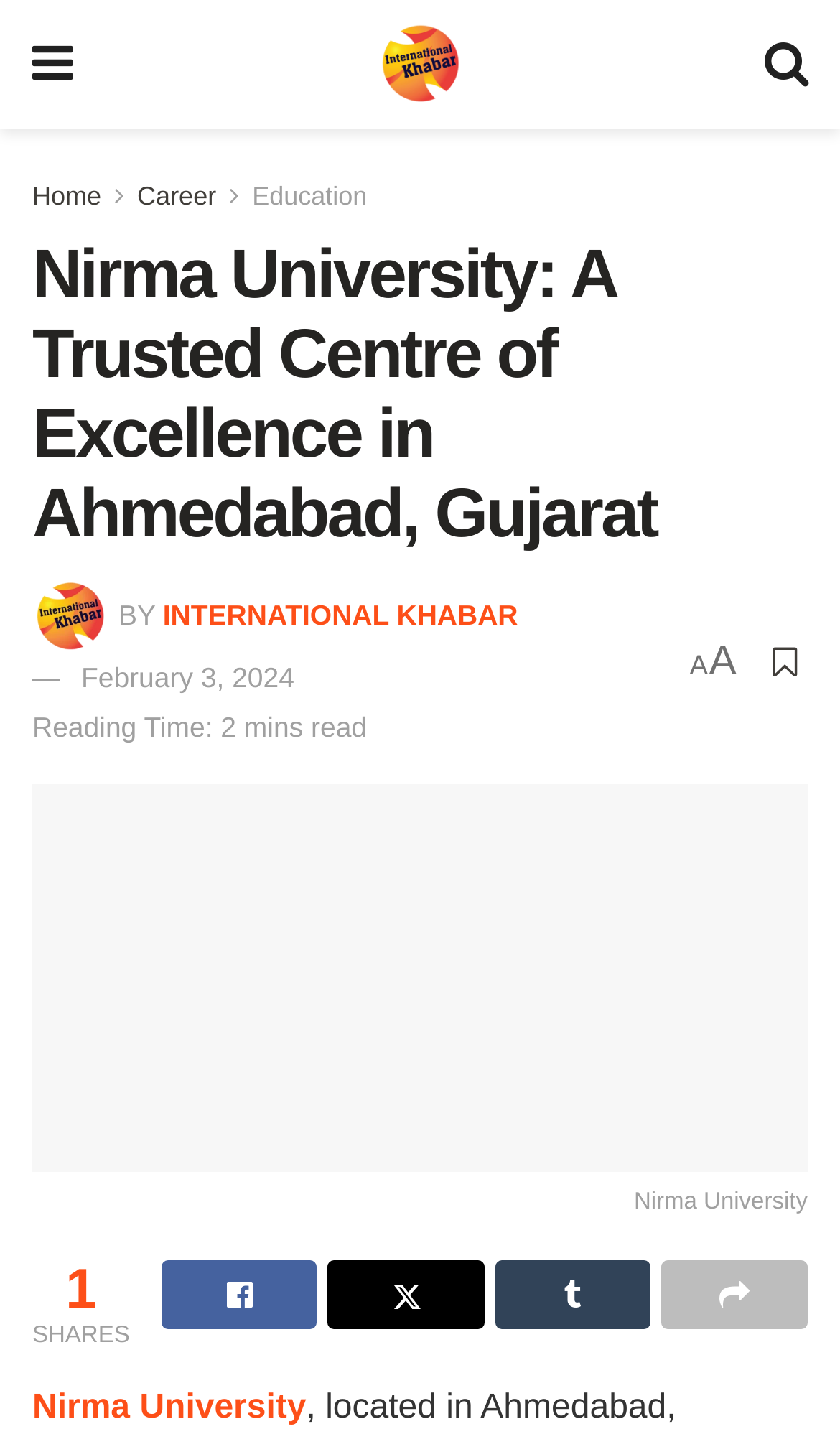Your task is to find and give the main heading text of the webpage.

Nirma University: A Trusted Centre of Excellence in Ahmedabad, Gujarat